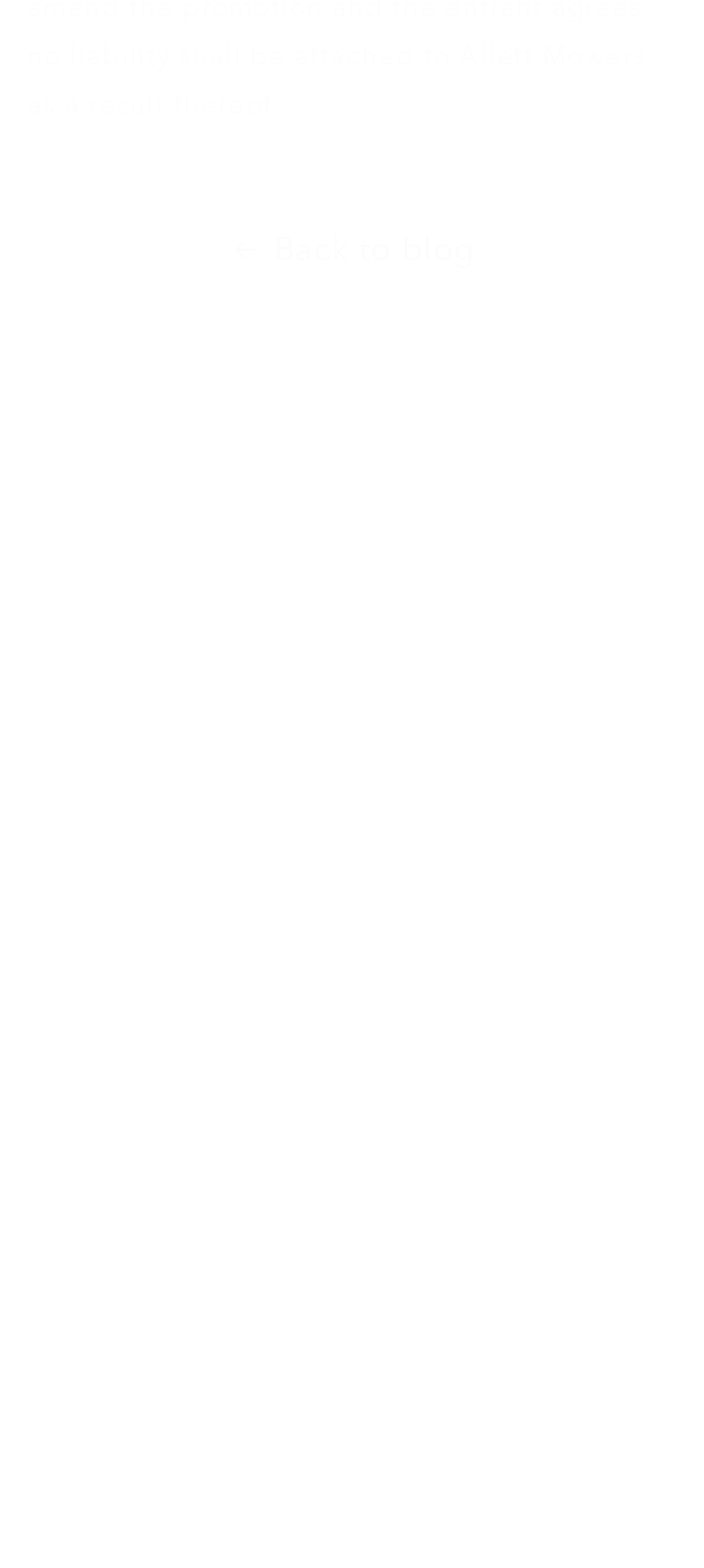Respond with a single word or short phrase to the following question: 
What is the first link on the webpage?

Back to blog